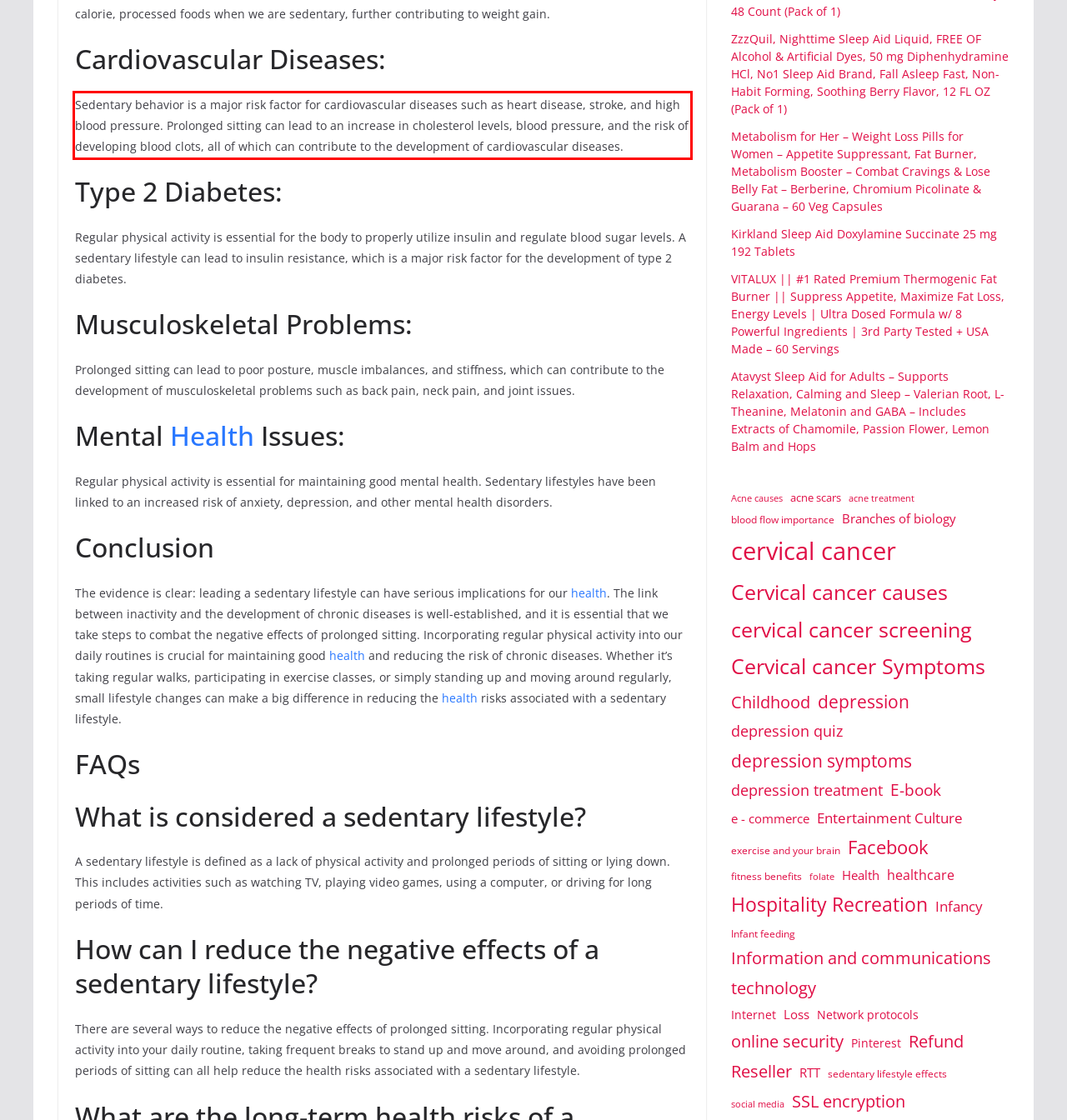Analyze the screenshot of a webpage where a red rectangle is bounding a UI element. Extract and generate the text content within this red bounding box.

Sedentary behavior is a major risk factor for cardiovascular diseases such as heart disease, stroke, and high blood pressure. Prolonged sitting can lead to an increase in cholesterol levels, blood pressure, and the risk of developing blood clots, all of which can contribute to the development of cardiovascular diseases.